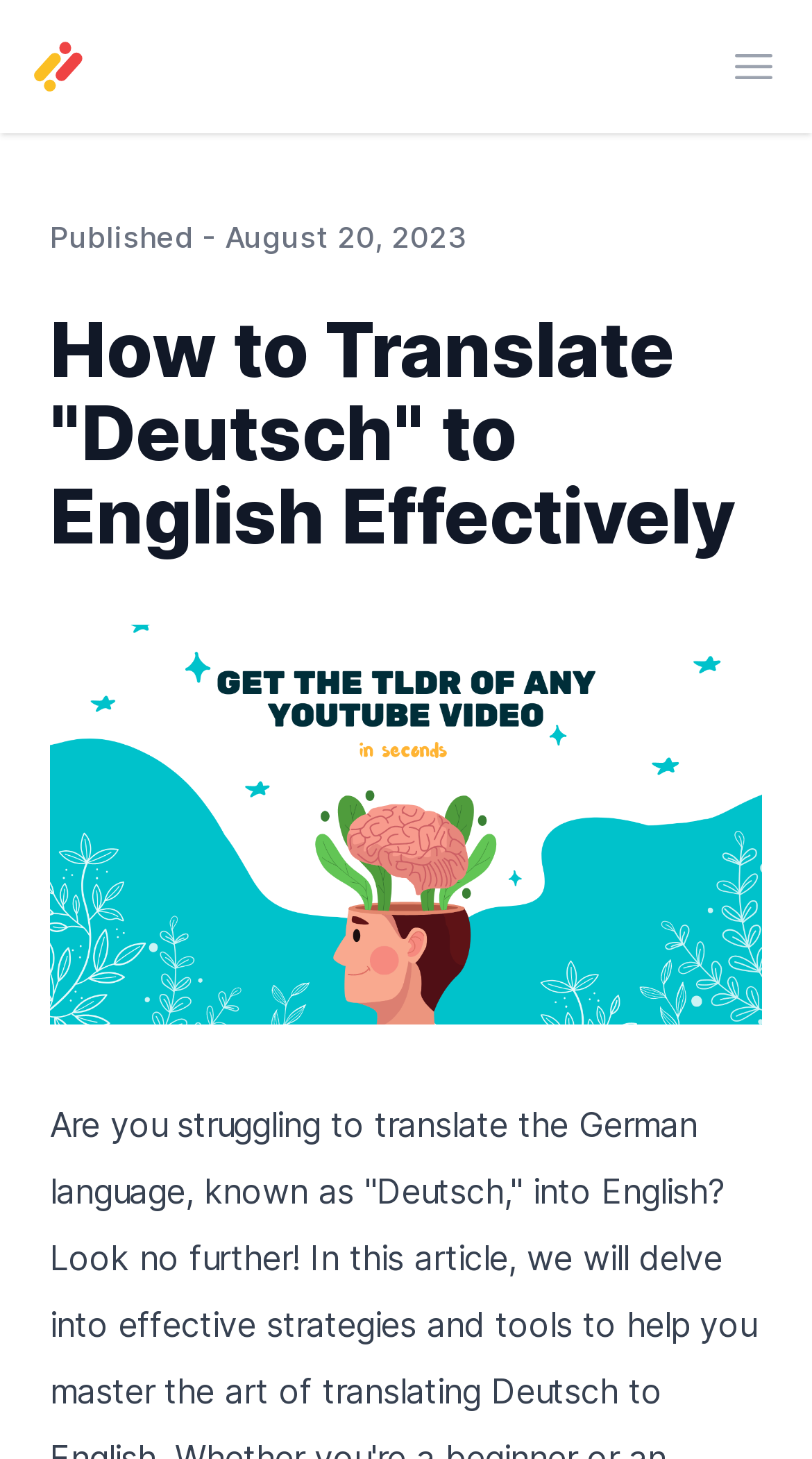Using the provided element description: "alt="Your Company"", identify the bounding box coordinates. The coordinates should be four floats between 0 and 1 in the order [left, top, right, bottom].

[0.041, 0.0, 0.103, 0.091]